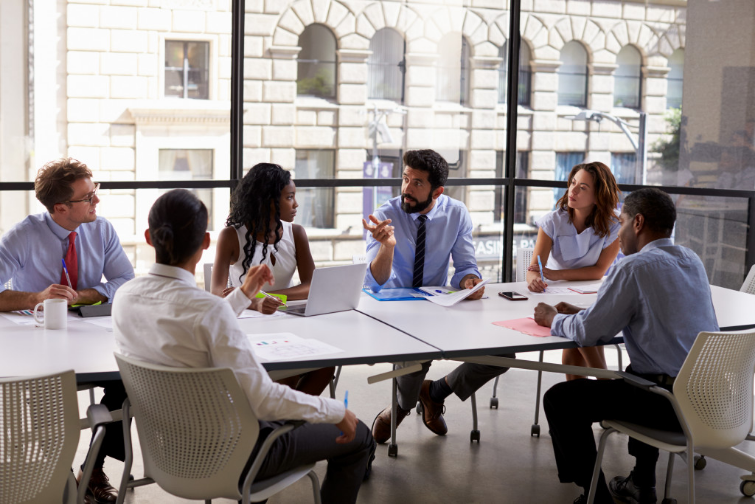Are the participants actively engaged in the discussion?
Please use the image to deliver a detailed and complete answer.

The caption states that each participant displays a 'thoughtful demeanor, with gestures indicating active participation and dialogue', which suggests that the participants are actively engaged in the discussion.